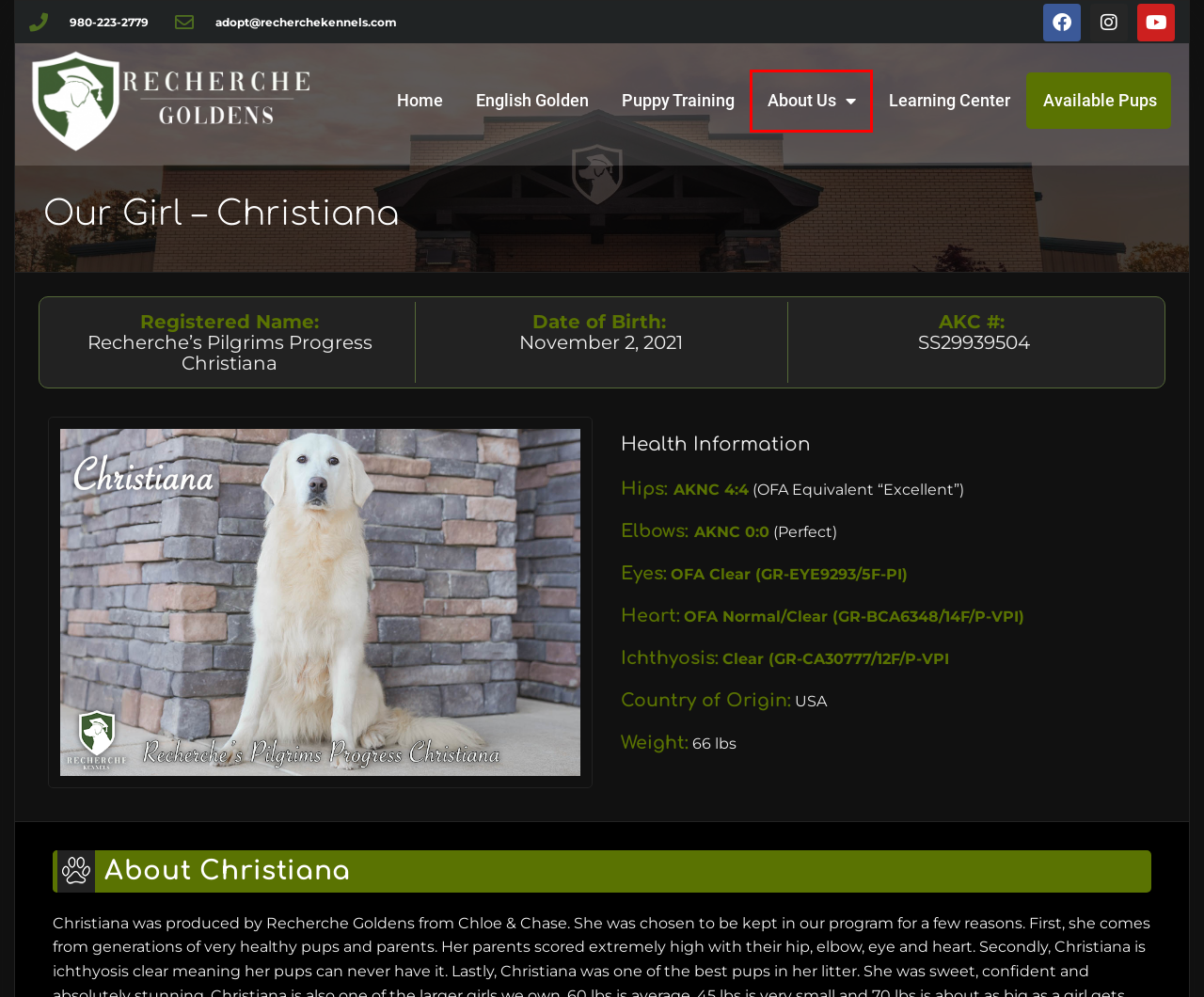Please examine the screenshot provided, which contains a red bounding box around a UI element. Select the webpage description that most accurately describes the new page displayed after clicking the highlighted element. Here are the candidates:
A. Available English Cream Golden Retriever Puppies for Sale
B. English Cream Golden Retriever Puppy Training
C. Pedigree: Ro JCH, CHRo Blues Star Music of Glen Sheallag
D. Learning Center - Recherche Goldens
E. English Cream Golden Retriever Breeder | Recherche Goldens
F. Recherche Goldens- English Cream Golden Breeders and Trainers
G. English Cream Golden Retriever – Breed Information
H. Pedigree: EW'08, Crufts'08 BOS, Swe Sh Ch, Nord JW'03 Dewmist Leading Lady

F